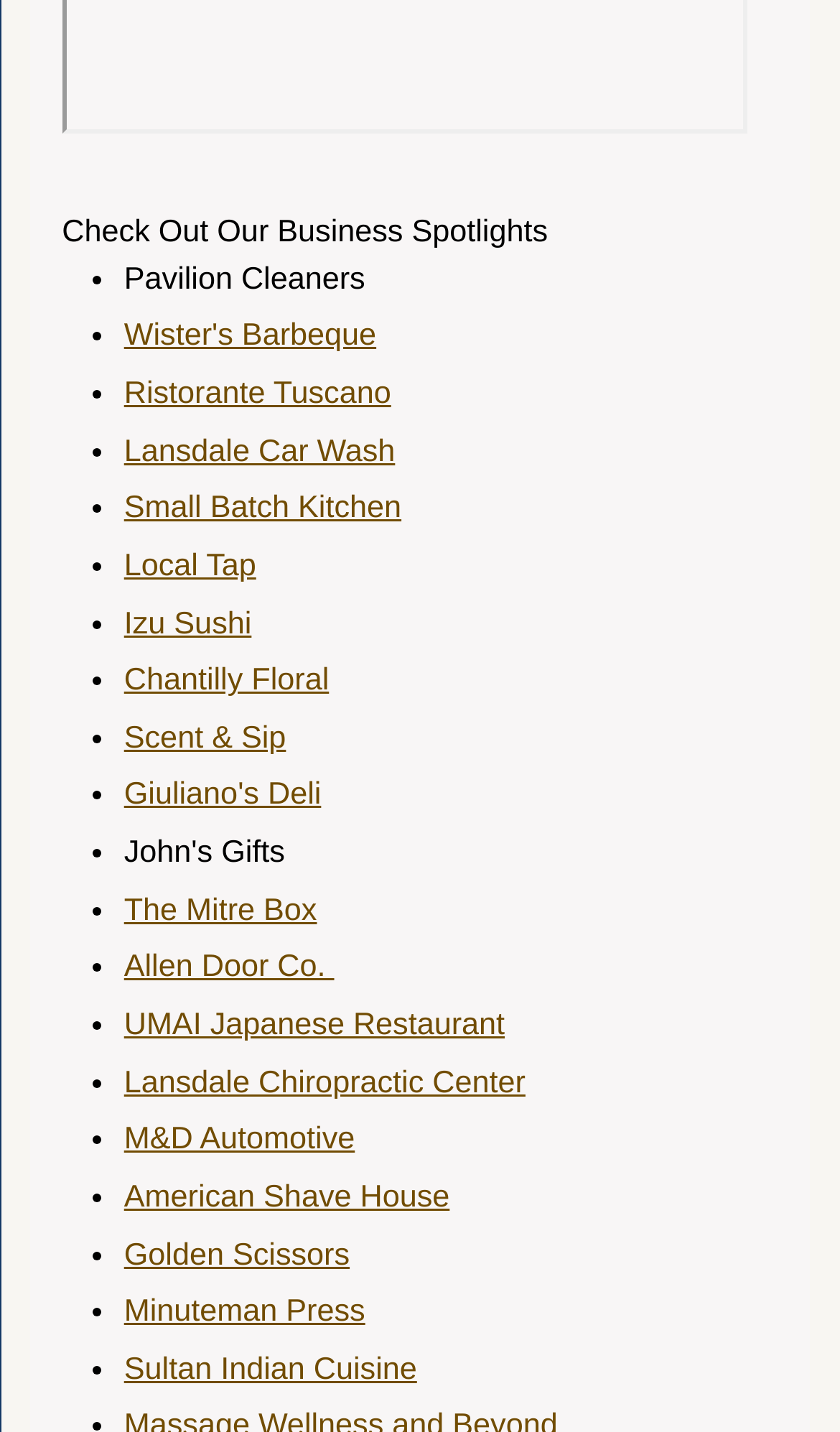How many business spotlights are listed?
Could you answer the question with a detailed and thorough explanation?

I counted the number of list markers and corresponding links, which represent individual business spotlights. There are 24 list markers, each accompanied by a link, indicating 24 business spotlights.